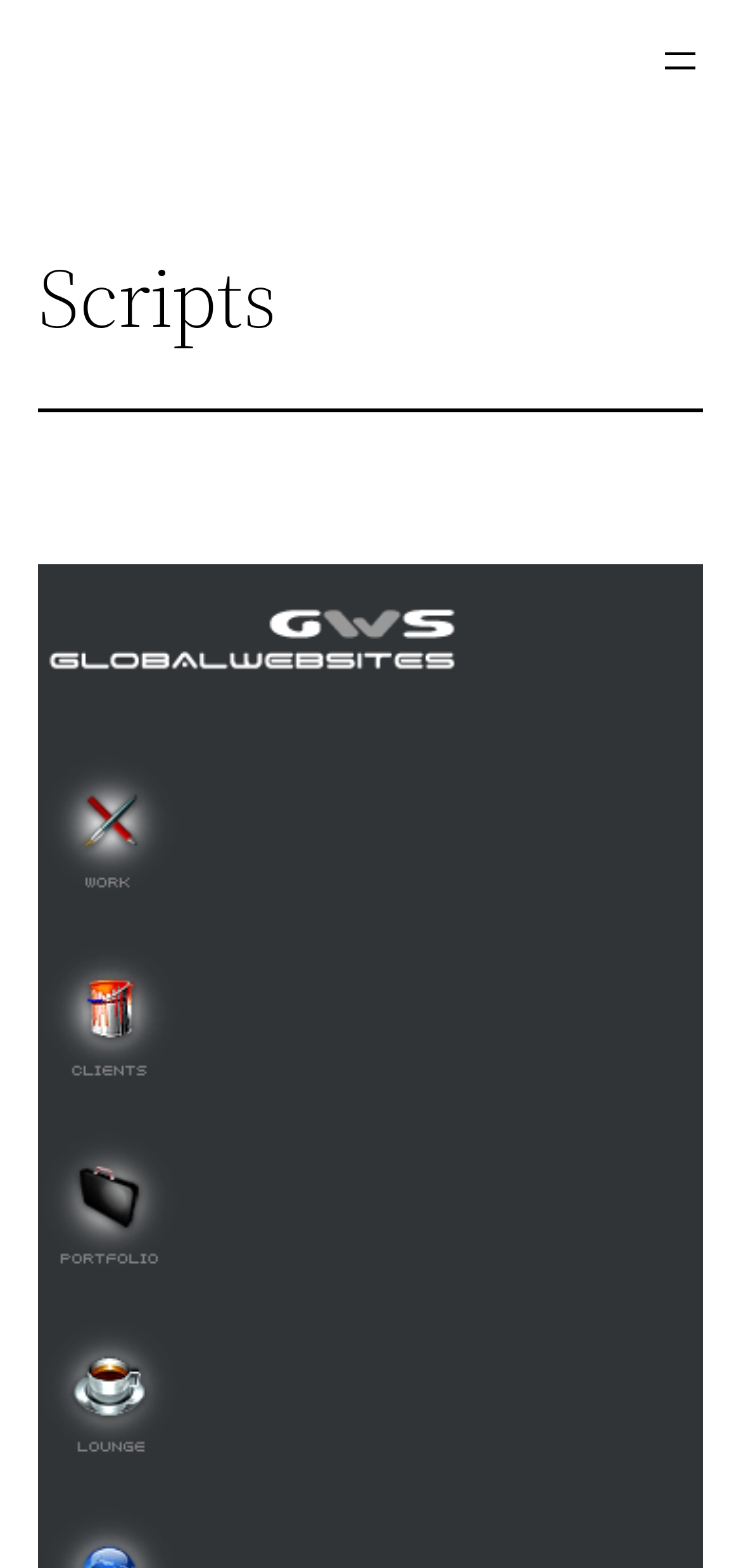Using details from the image, please answer the following question comprehensively:
How many links are there in the second figure?

The second figure has one link with bounding box coordinates [0.051, 0.54, 0.244, 0.564]. This link is contained within the figure.